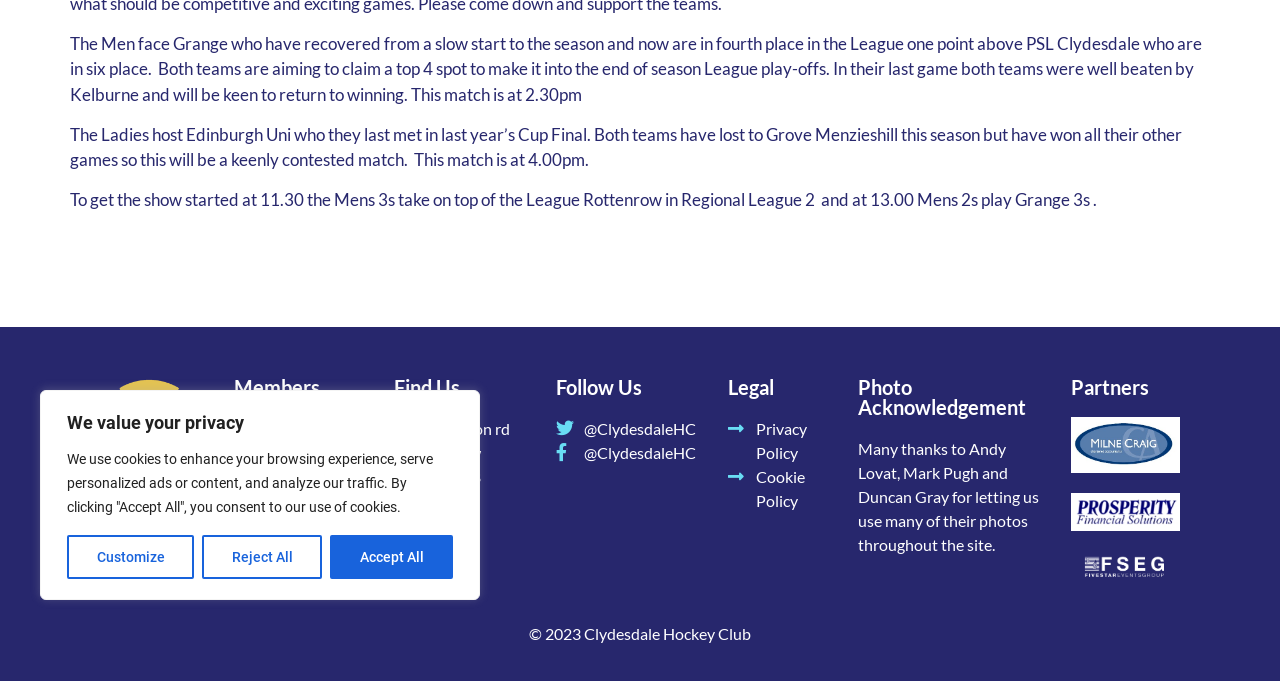Find the bounding box of the element with the following description: "Accept All". The coordinates must be four float numbers between 0 and 1, formatted as [left, top, right, bottom].

[0.258, 0.786, 0.354, 0.85]